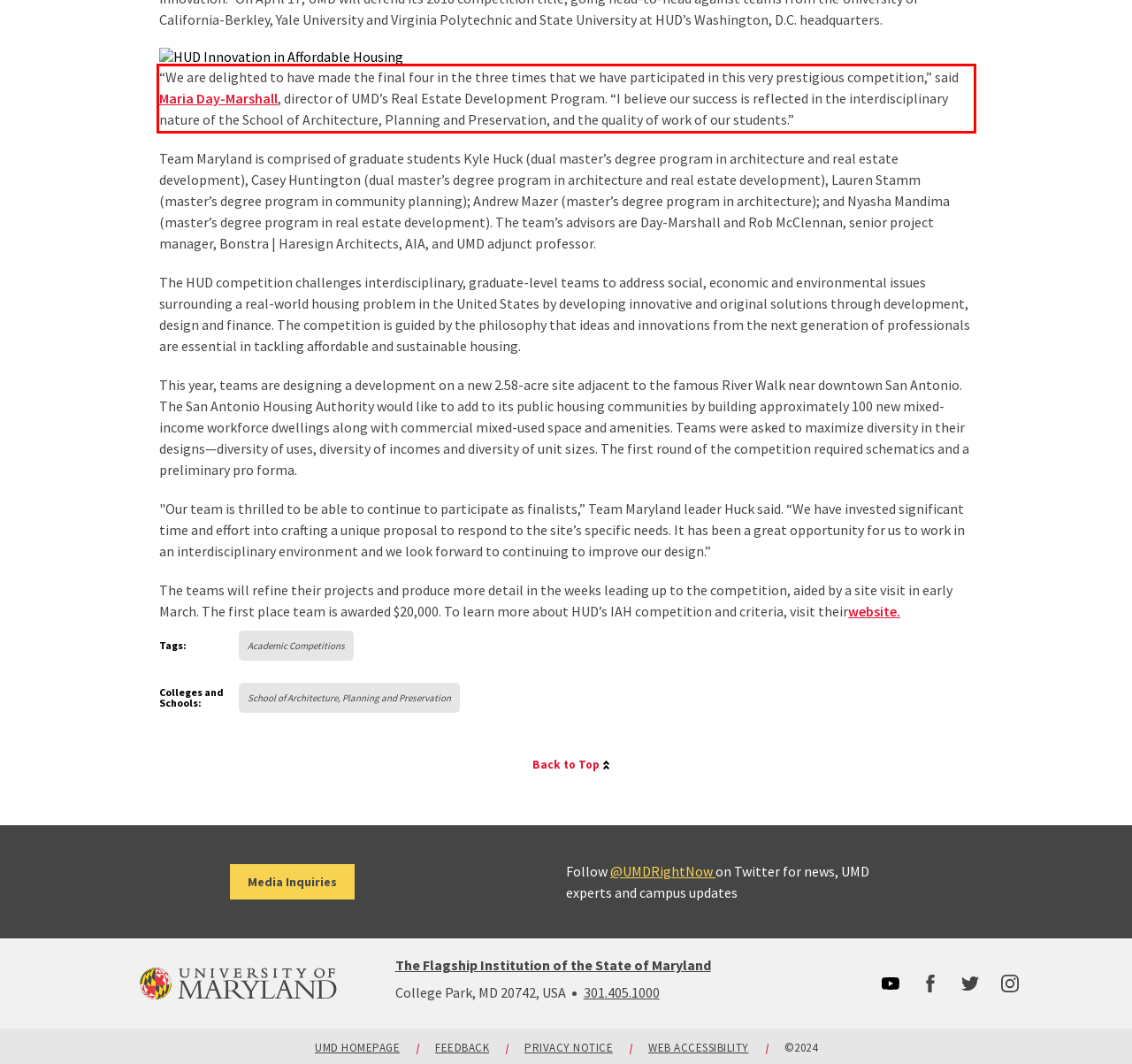Please extract the text content within the red bounding box on the webpage screenshot using OCR.

“We are delighted to have made the final four in the three times that we have participated in this very prestigious competition,” said Maria Day-Marshall, director of UMD’s Real Estate Development Program. “I believe our success is reflected in the interdisciplinary nature of the School of Architecture, Planning and Preservation, and the quality of work of our students.”